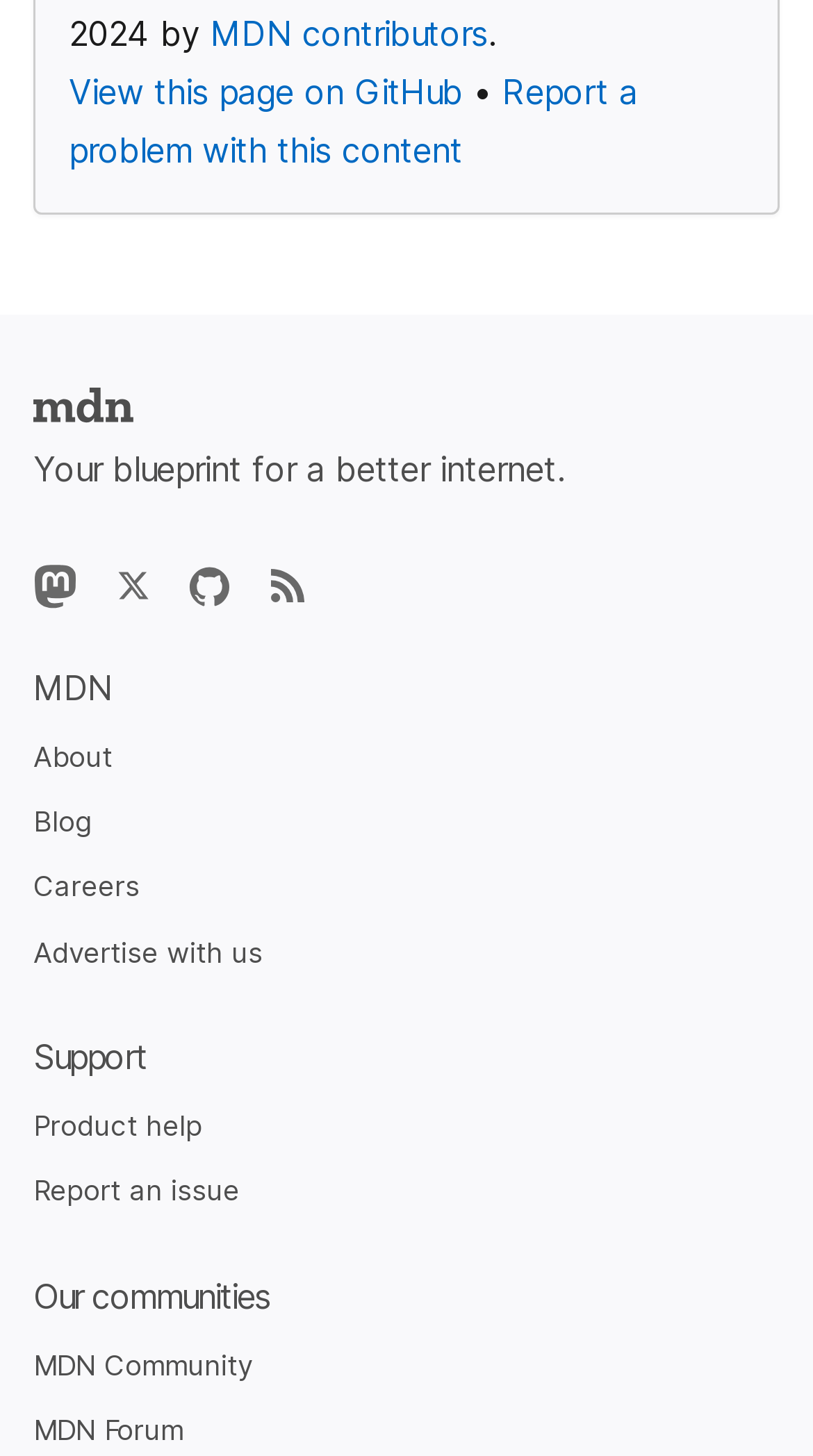Locate the bounding box coordinates of the clickable element to fulfill the following instruction: "Report a problem with this content". Provide the coordinates as four float numbers between 0 and 1 in the format [left, top, right, bottom].

[0.085, 0.048, 0.785, 0.117]